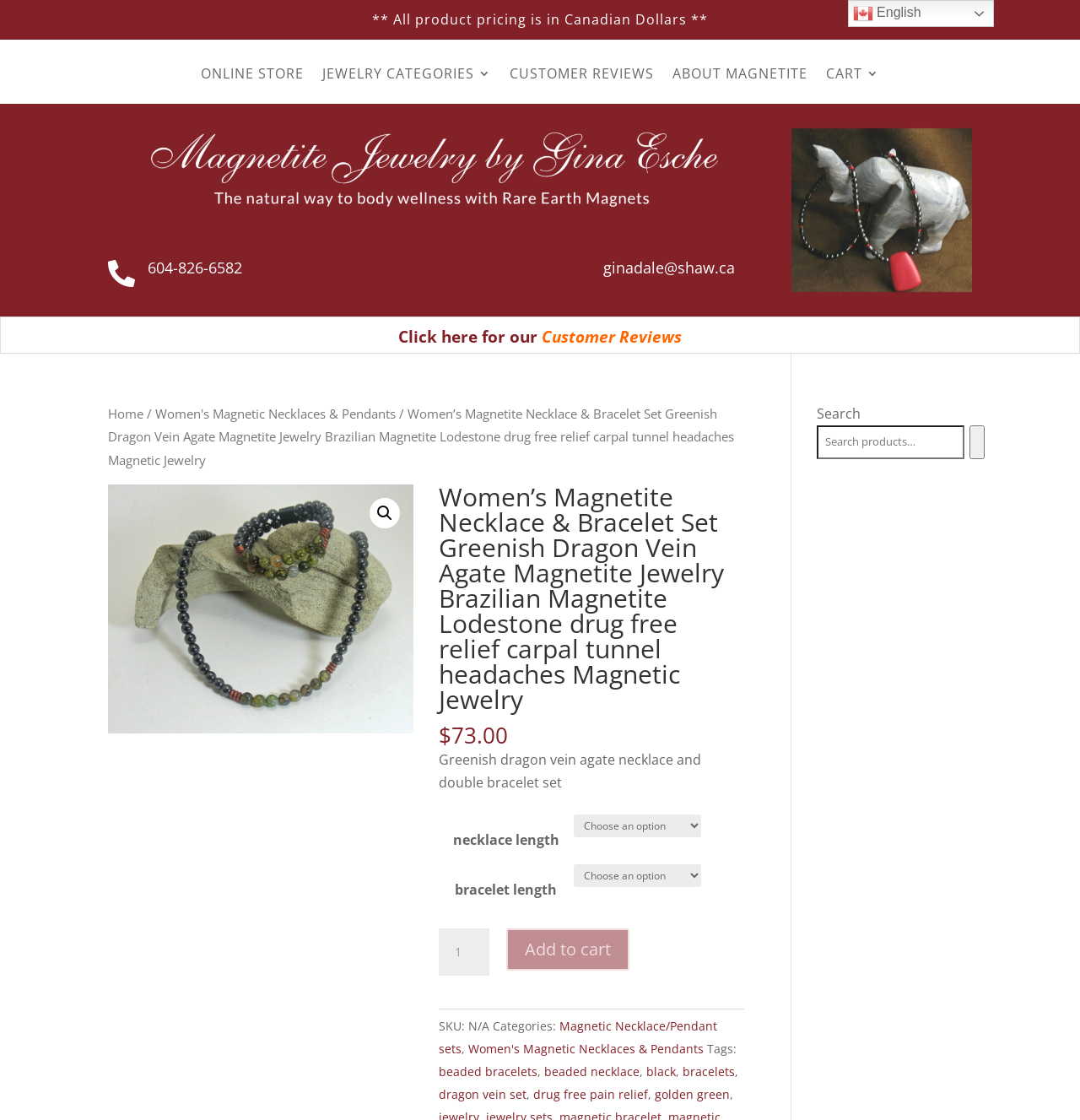Can you pinpoint the bounding box coordinates for the clickable element required for this instruction: "View customer reviews"? The coordinates should be four float numbers between 0 and 1, i.e., [left, top, right, bottom].

[0.472, 0.06, 0.605, 0.093]